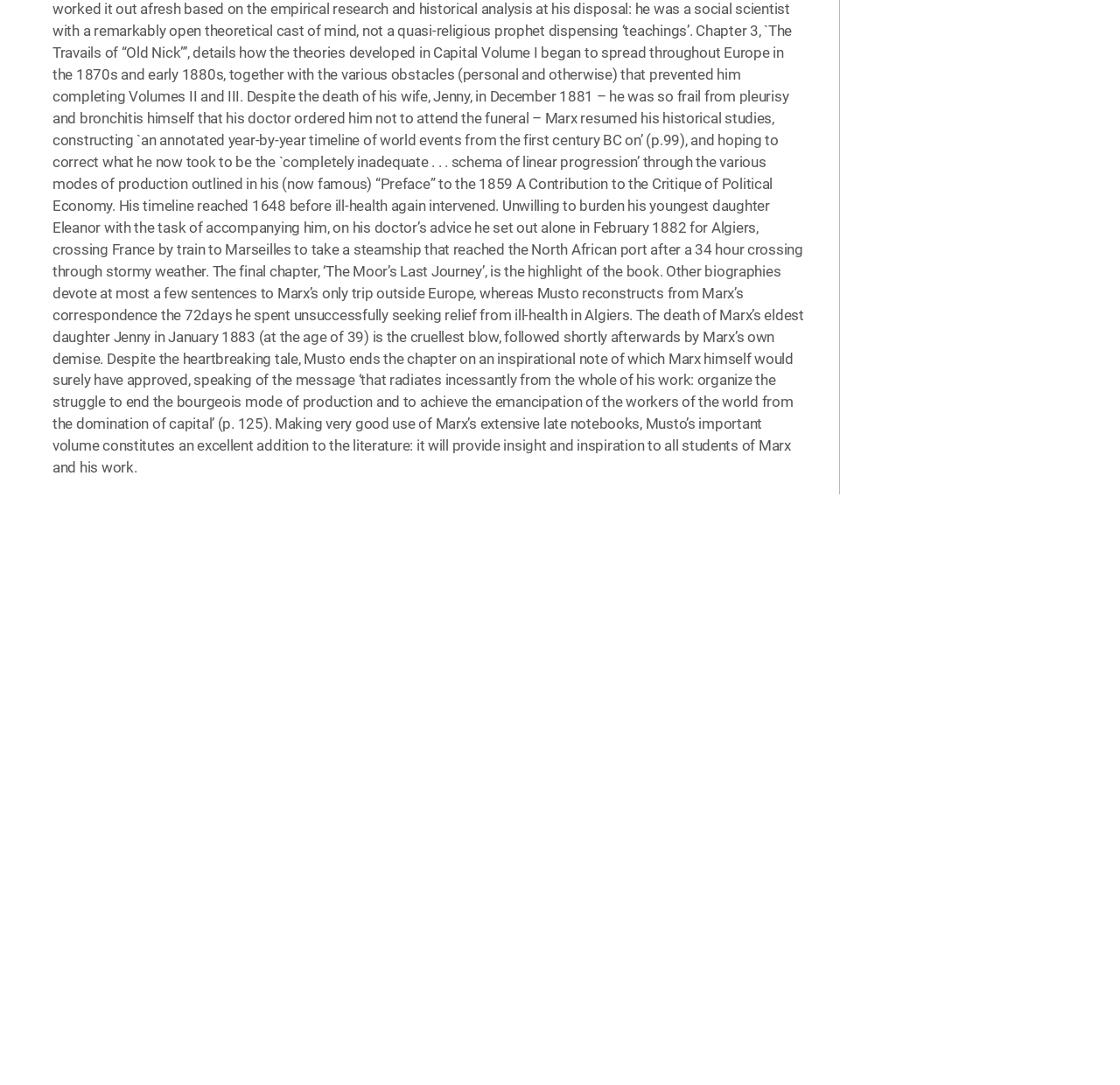Using the provided description Academia Academia, find the bounding box coordinates for the UI element. Provide the coordinates in (top-left x, top-left y, bottom-right x, bottom-right y) format, ensuring all values are between 0 and 1.

[0.409, 0.668, 0.578, 0.688]